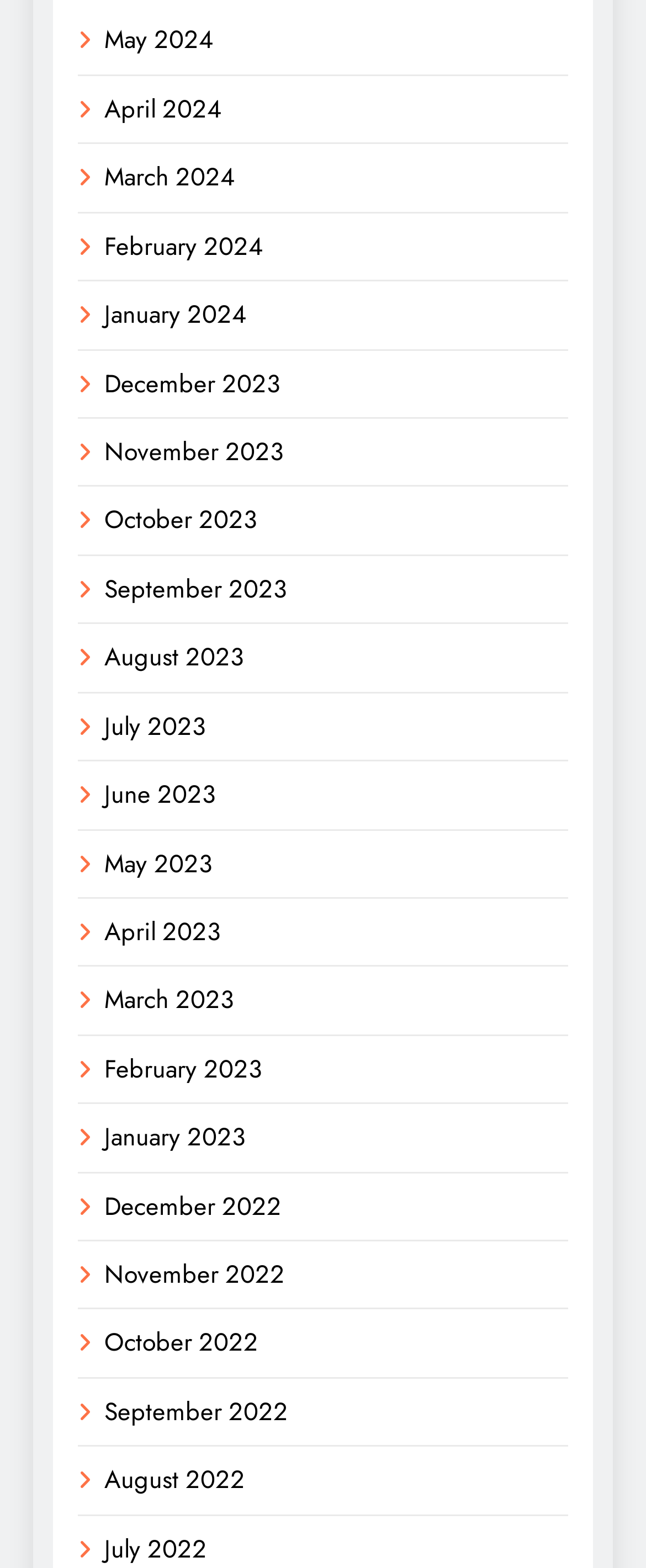How many months are listed? Based on the screenshot, please respond with a single word or phrase.

24